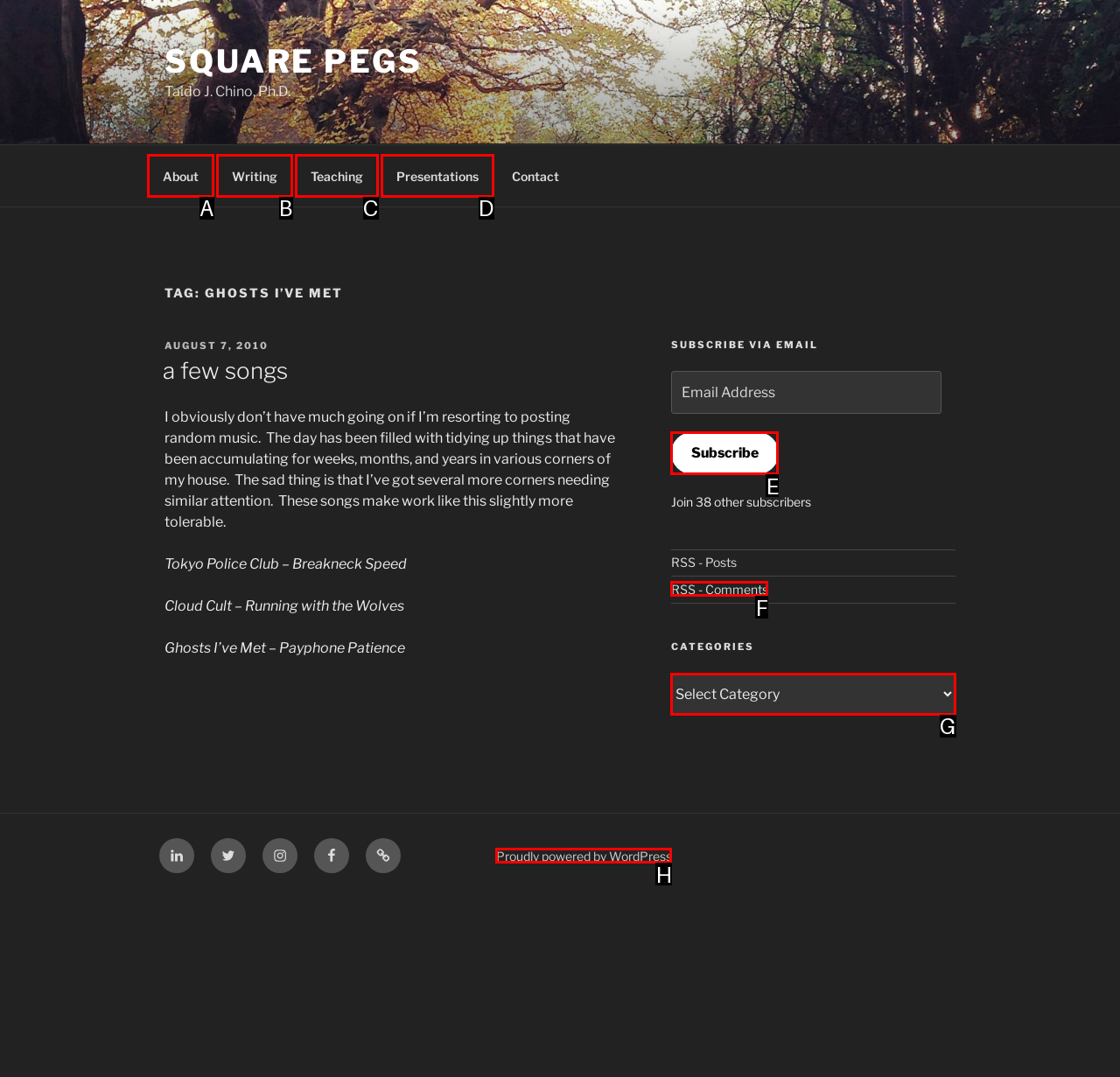From the options shown in the screenshot, tell me which lettered element I need to click to complete the task: Subscribe via email.

E